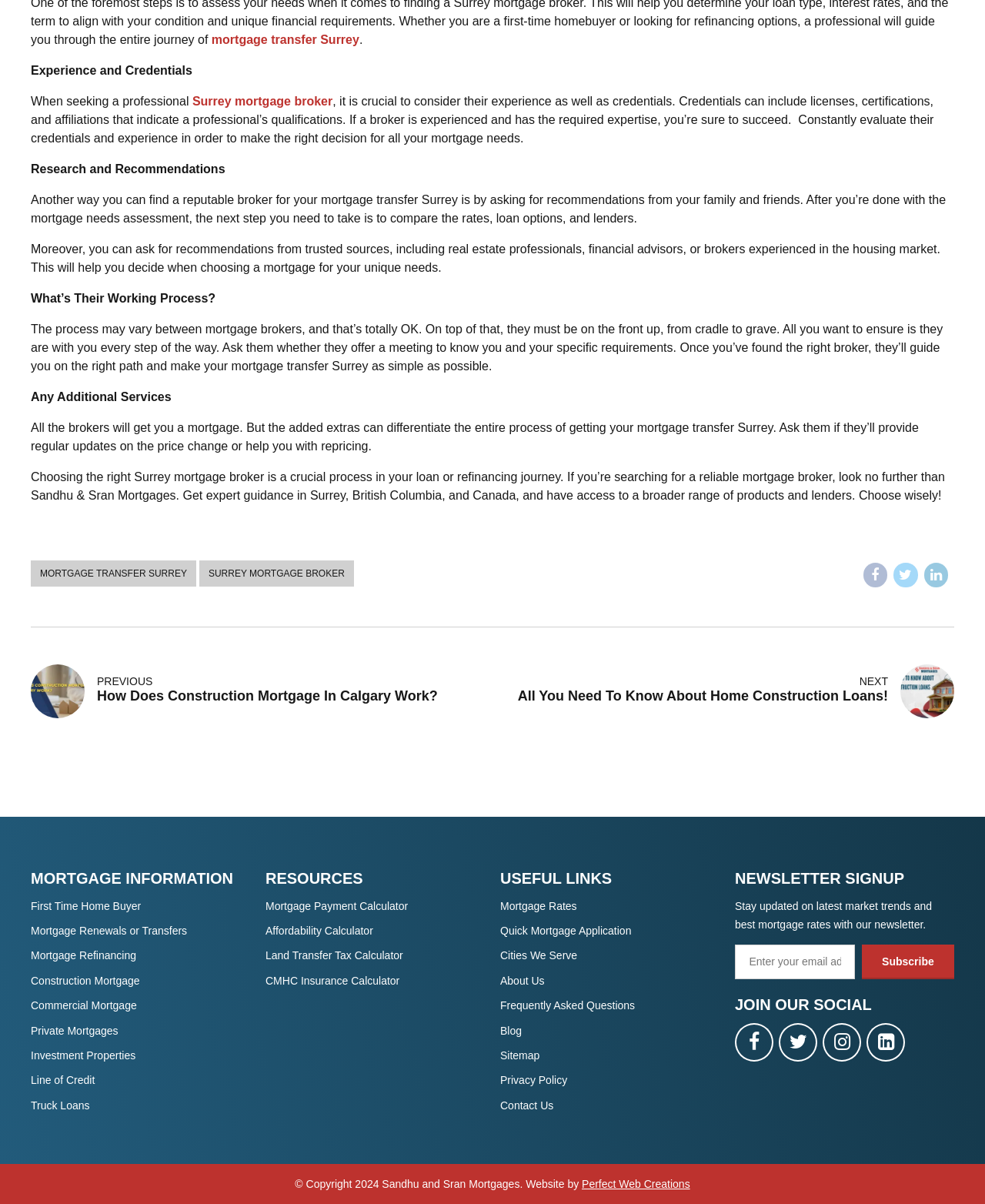With reference to the screenshot, provide a detailed response to the question below:
What is the importance of evaluating a mortgage broker's credentials and experience?

The webpage emphasizes the importance of constantly evaluating a mortgage broker's credentials and experience in order to make the right decision for all mortgage needs and ultimately succeed in the mortgage process.